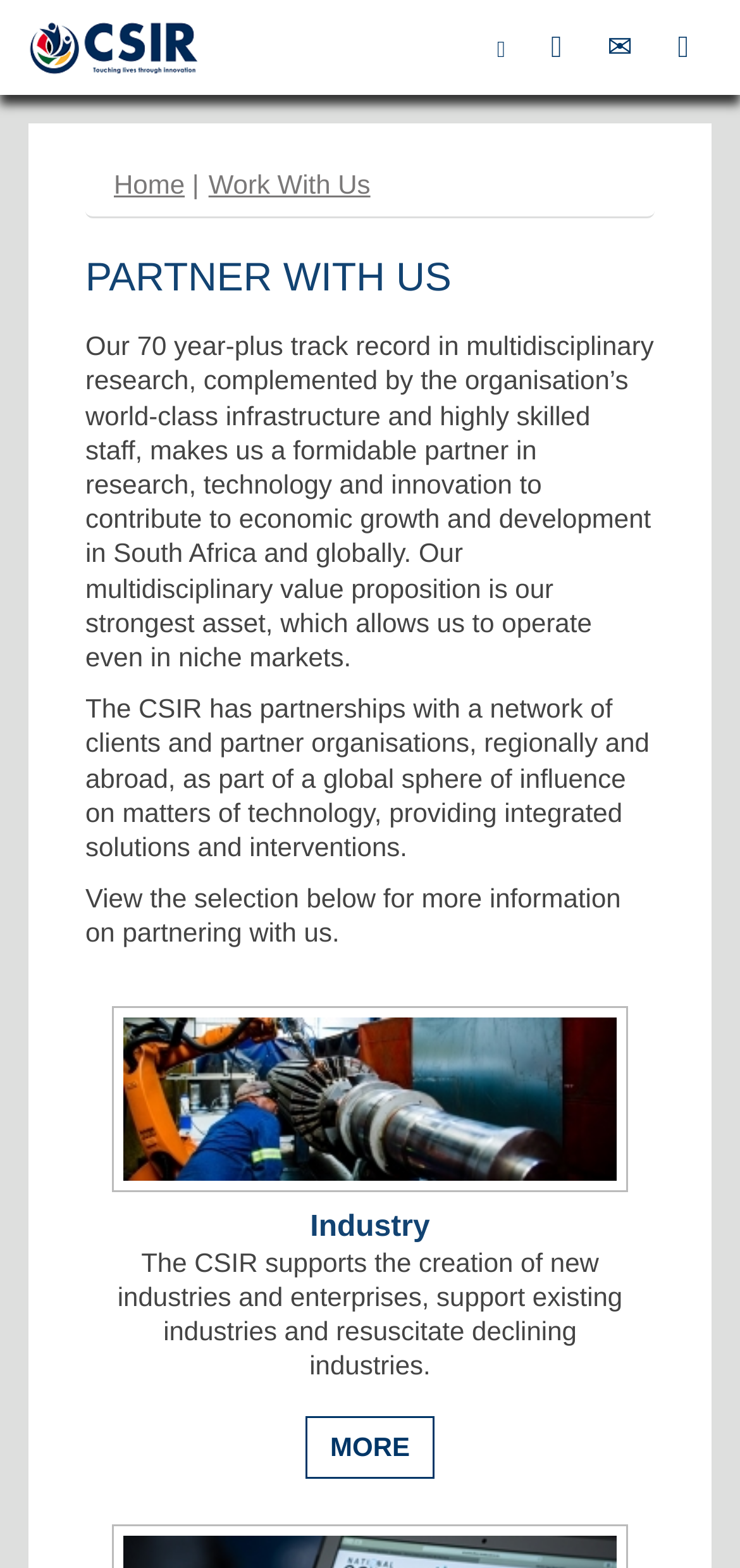Find the bounding box coordinates for the area that must be clicked to perform this action: "Click the 'MORE' link".

[0.413, 0.904, 0.587, 0.943]